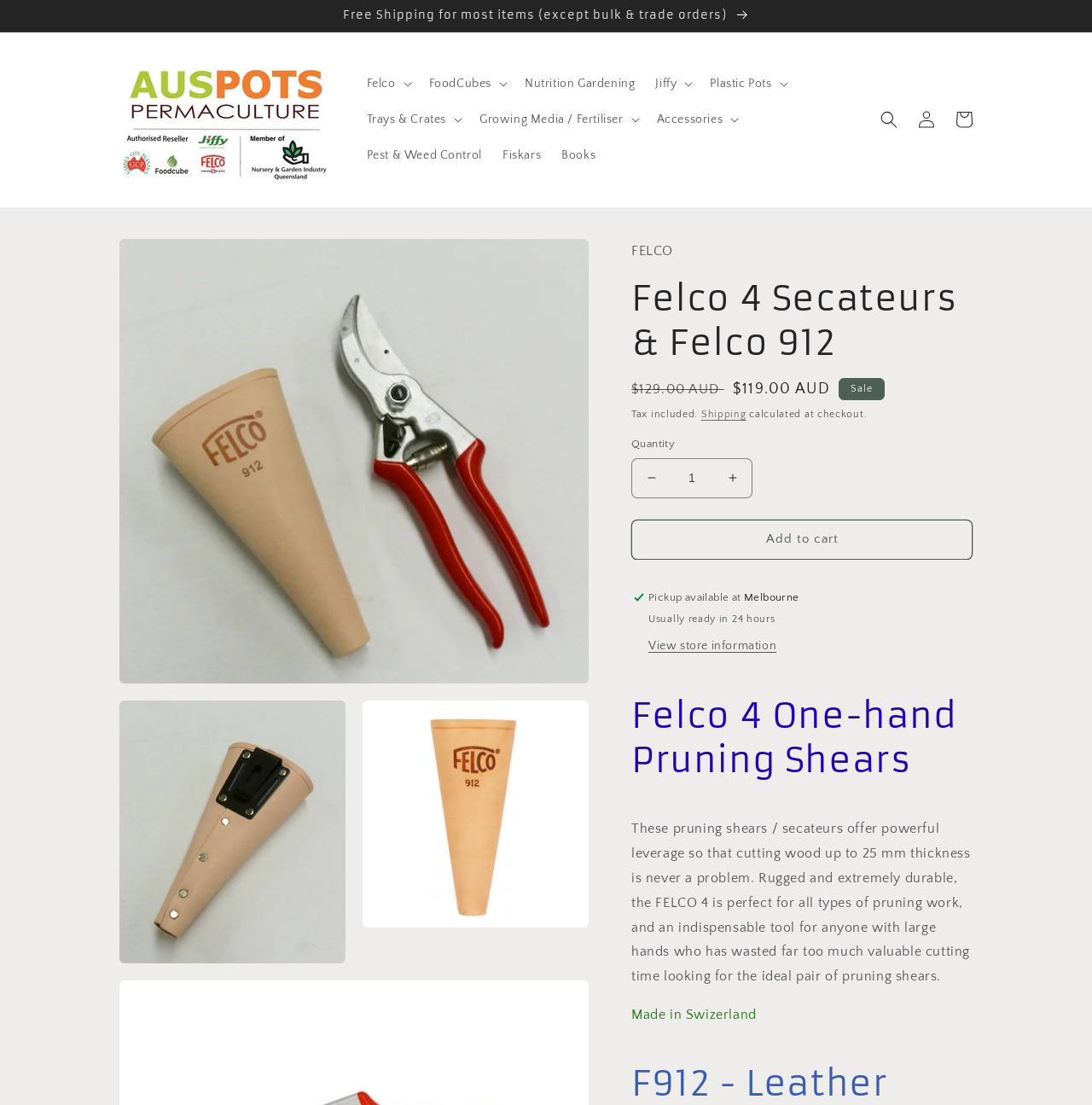Where is the pickup available for this product?
We need a detailed and exhaustive answer to the question. Please elaborate.

I found the answer by looking at the static text element on the webpage, which says 'Pickup available at Melbourne'. This means that the product can be picked up in Melbourne.